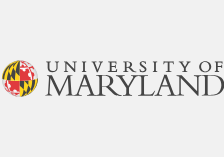What is the university's commitment reflected in the logo?
Please use the image to provide an in-depth answer to the question.

The logo symbolizes the university's identity and its commitment to education, research, and community engagement in the state of Maryland, reflecting the institution's values and its role in higher education.